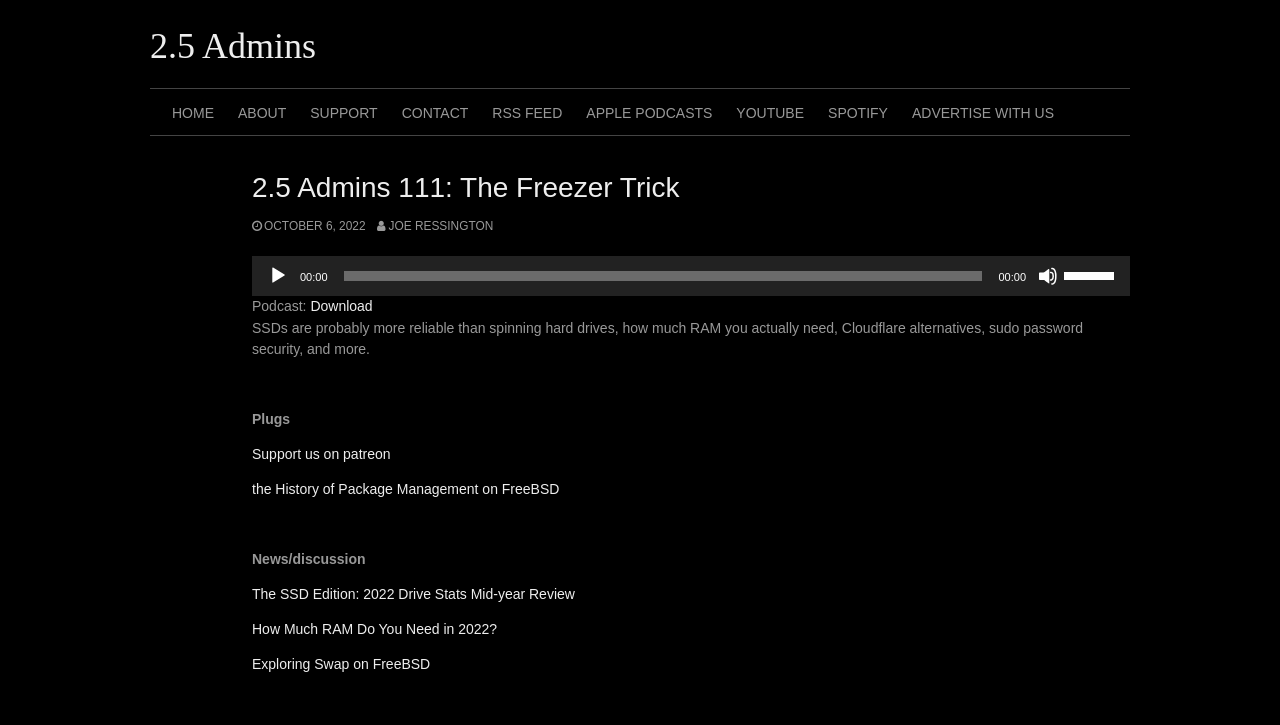What is the topic of the latest article?
Deliver a detailed and extensive answer to the question.

The topic of the latest article can be found in the heading element '2.5 Admins 111: The Freezer Trick' which is located below the navigation menu.